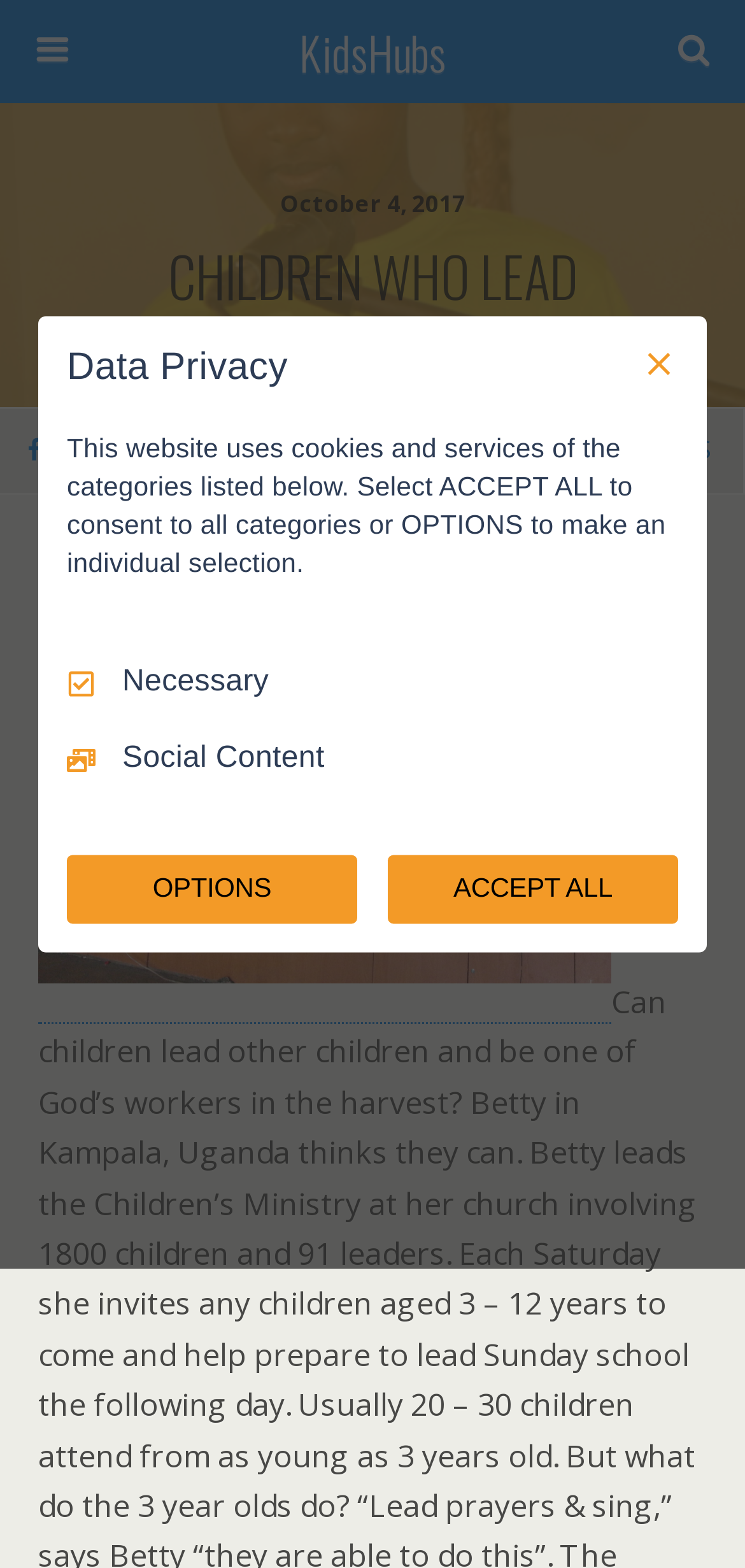Indicate the bounding box coordinates of the element that needs to be clicked to satisfy the following instruction: "Click on KidsHubs". The coordinates should be four float numbers between 0 and 1, i.e., [left, top, right, bottom].

[0.16, 0.0, 0.84, 0.066]